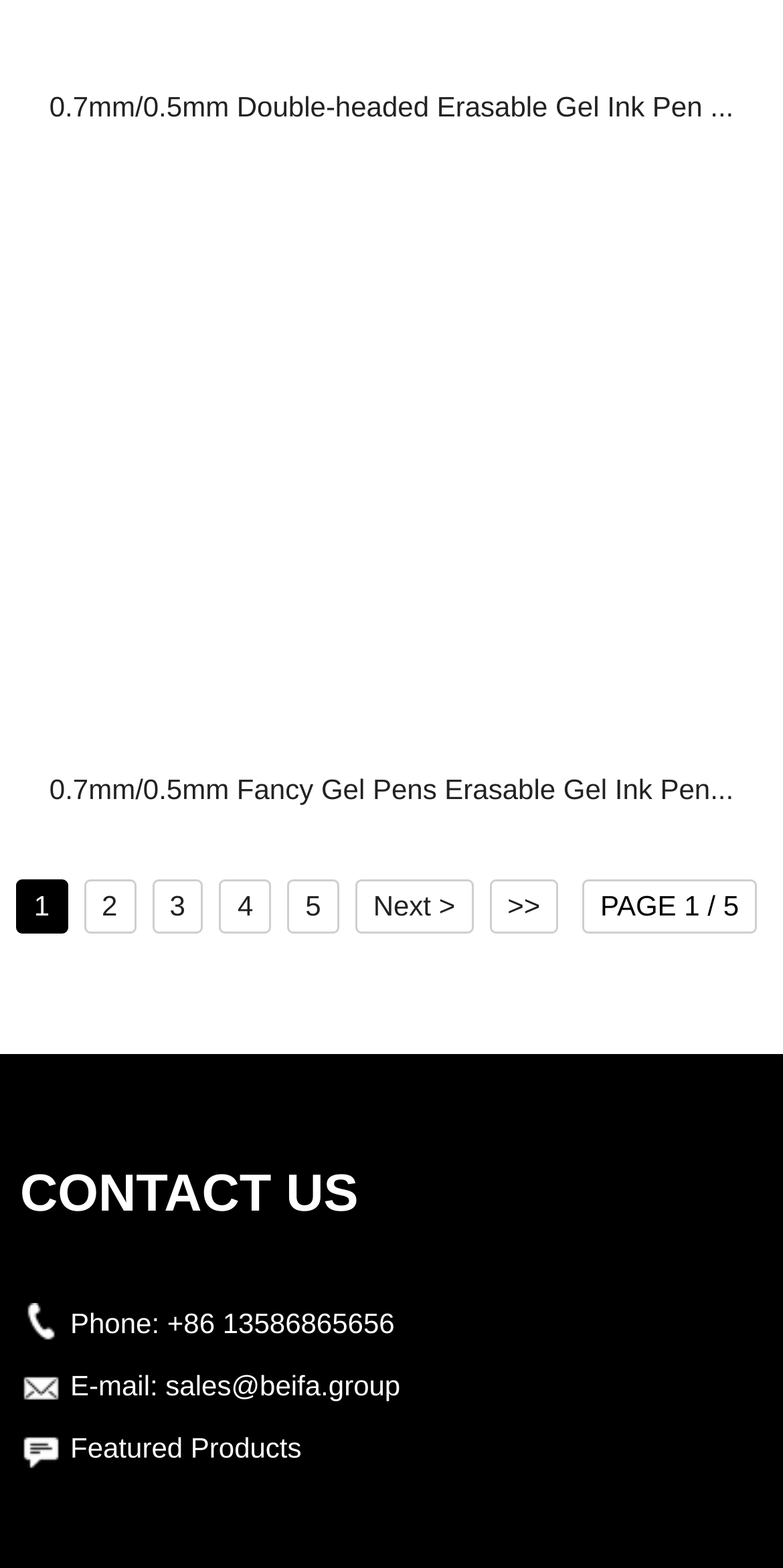Reply to the question below using a single word or brief phrase:
What type of products are featured?

Gel Ink Pen